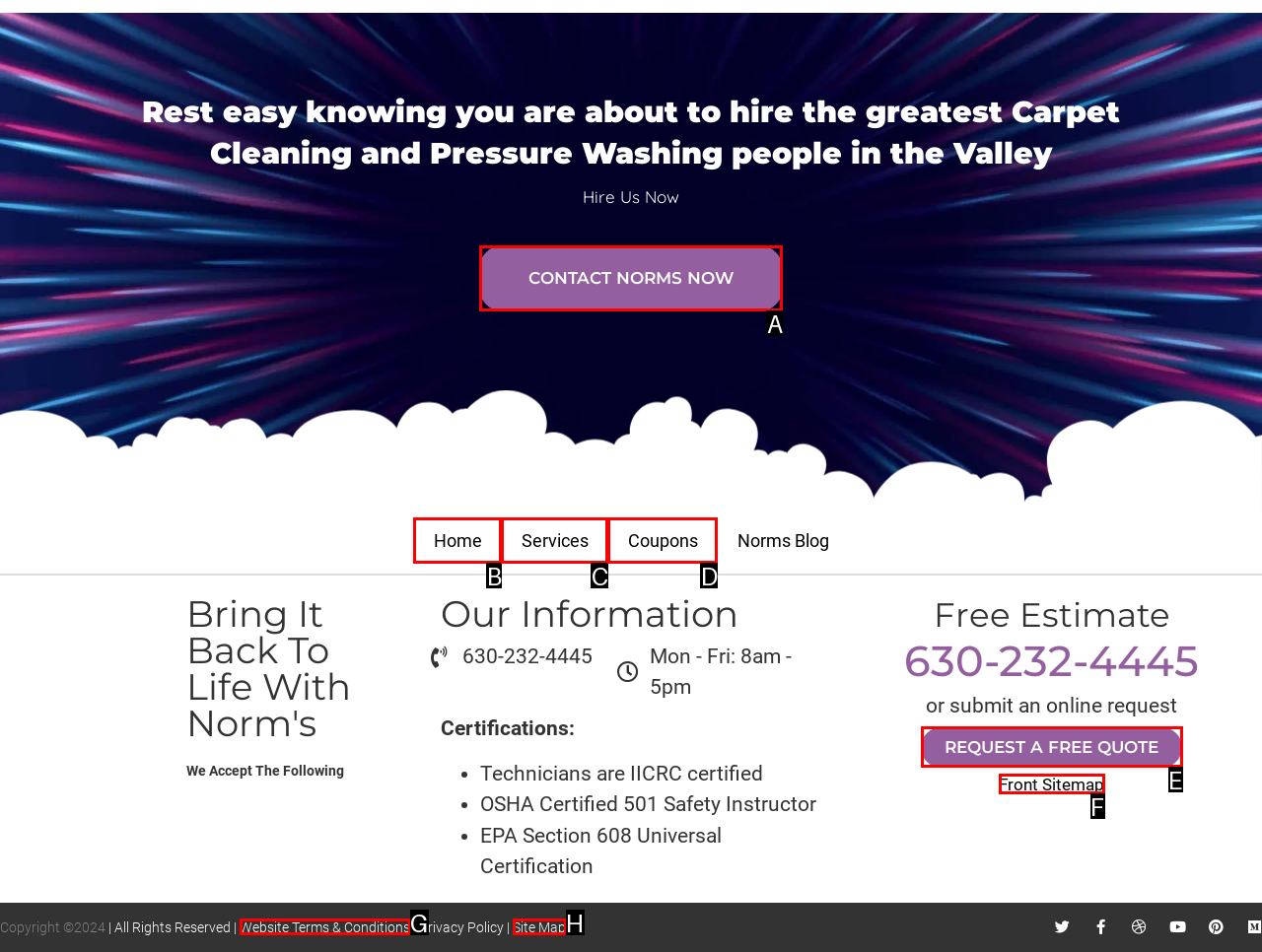Select the letter of the element you need to click to complete this task: Hire carpet cleaning services now
Answer using the letter from the specified choices.

A